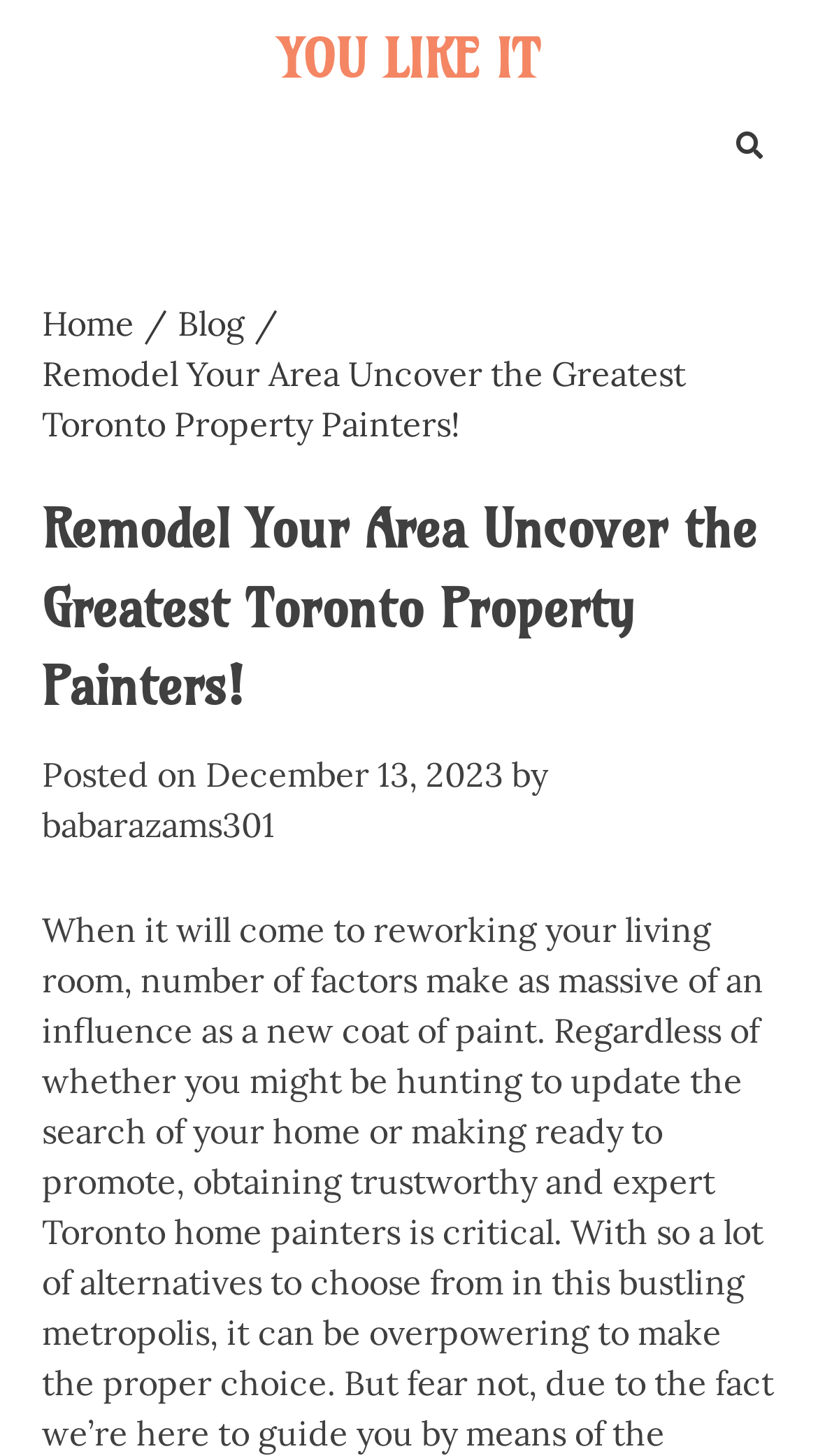How many navigation links are in the breadcrumbs?
Refer to the image and provide a concise answer in one word or phrase.

2